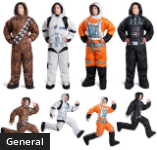Present a detailed portrayal of the image.

The image showcases a collection of fun and whimsical wearable sleeping bags designed in various Star Wars characters, including Chewbacca, Stormtroopers, and other iconic figures from the franchise. Each sleeping bag features a character-specific design and vibrant colors, making them an amusing choice for fans of all ages. The display includes a mix of styles, with some sleeping bags featuring hoods, allowing for both warmth and playful engagement during sleep or lounging. This collection is perfect for adding a touch of pop culture fun to bedtime, ensuring that fans can embrace their favorite characters even while they rest.